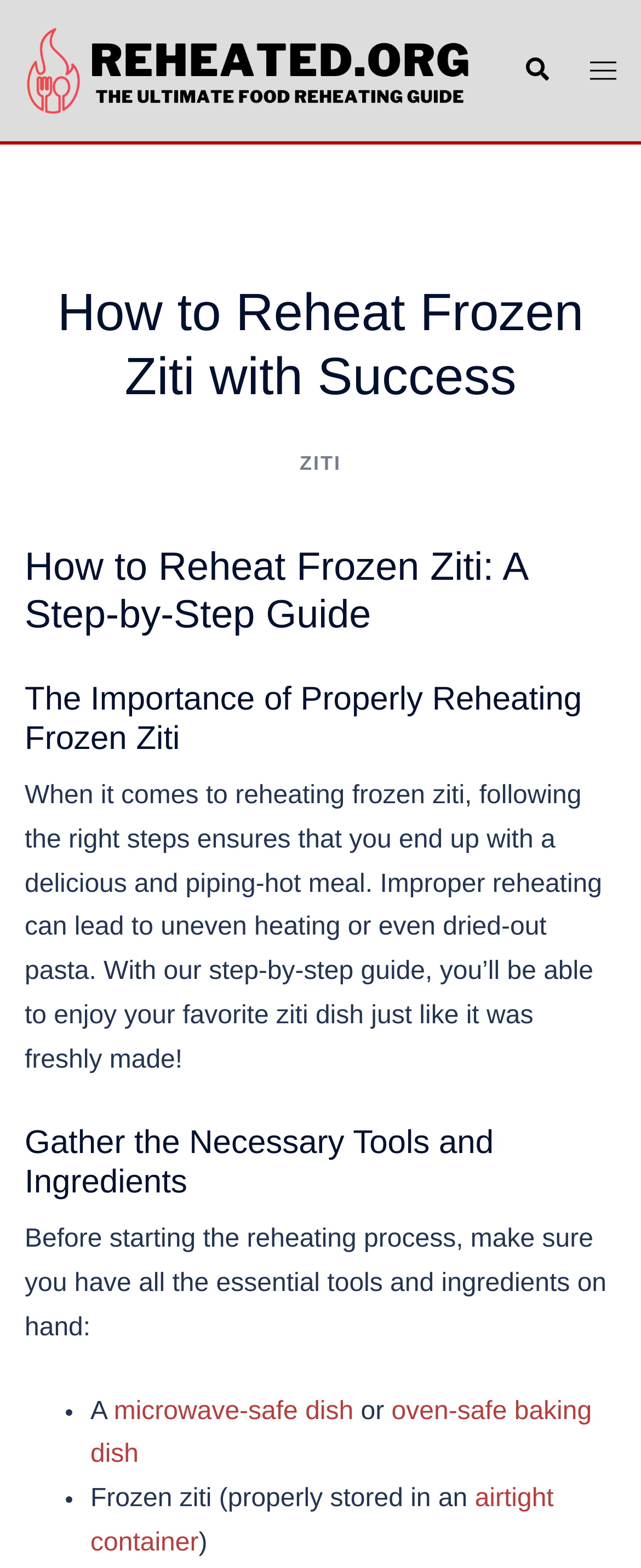What can happen if frozen ziti is not reheated properly?
Look at the image and respond with a one-word or short-phrase answer.

Uneven heating or dried-out pasta